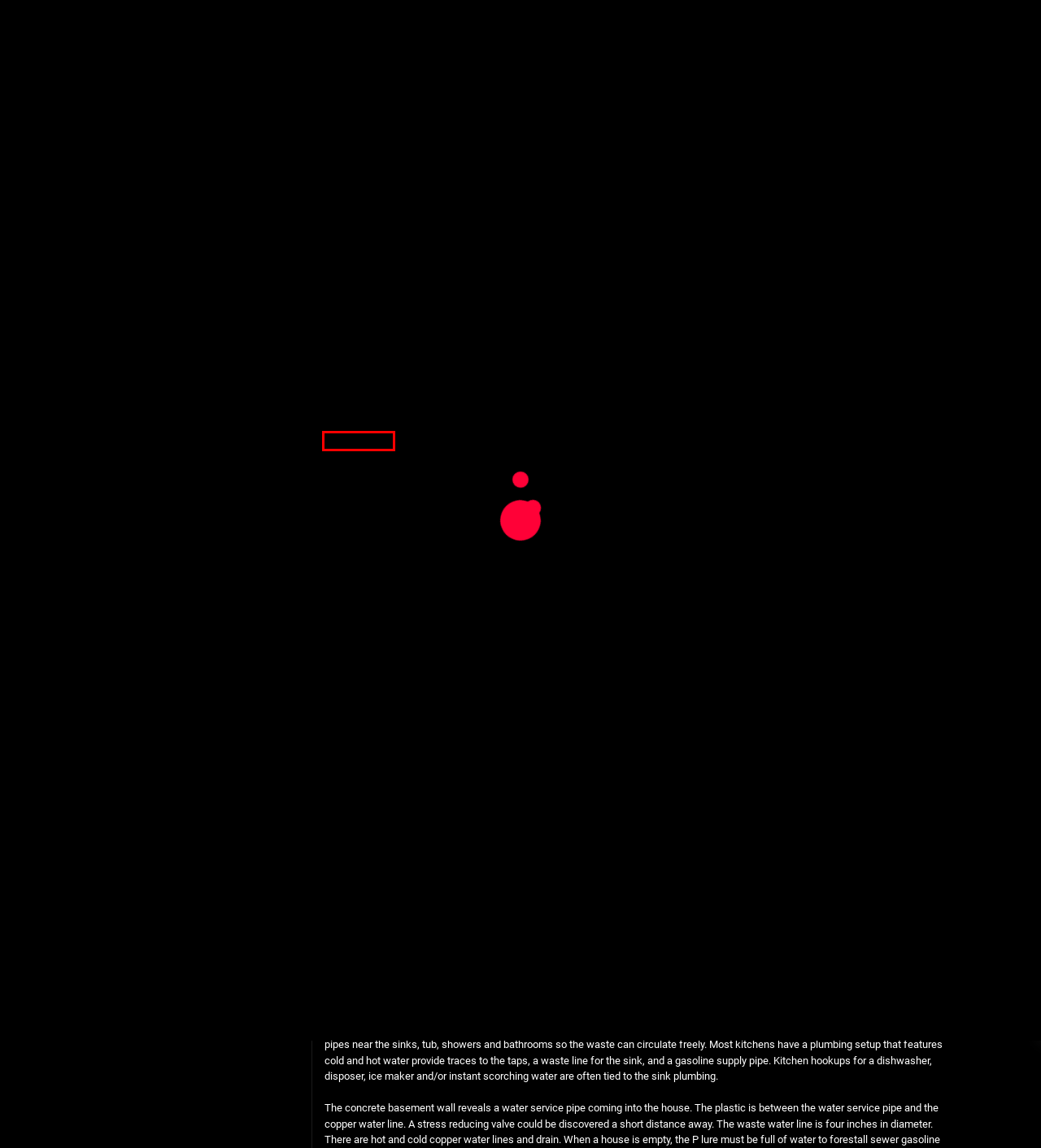Given a webpage screenshot featuring a red rectangle around a UI element, please determine the best description for the new webpage that appears after the element within the bounding box is clicked. The options are:
A. What Is the Price of Suede Fabric? – Acute Dynamics
B. The Detailed Guide to Hand Basins in Powder Rooms, Ensuites, and Small Bathrooms – Acute Dynamics
C. Describe the Smart Elevator. – Acute Dynamics
D. Why You Should Care About Low Voltage Contracting’s Future – Acute Dynamics
E. Sofa Fabric: What Is It? Sorts of Fabric for Sofas? – Acute Dynamics
F. Acute Dynamics
G. acutedynamics – Acute Dynamics
H. Benefits and Drawbacks of the Technological Fabric Sofa – Acute Dynamics

G